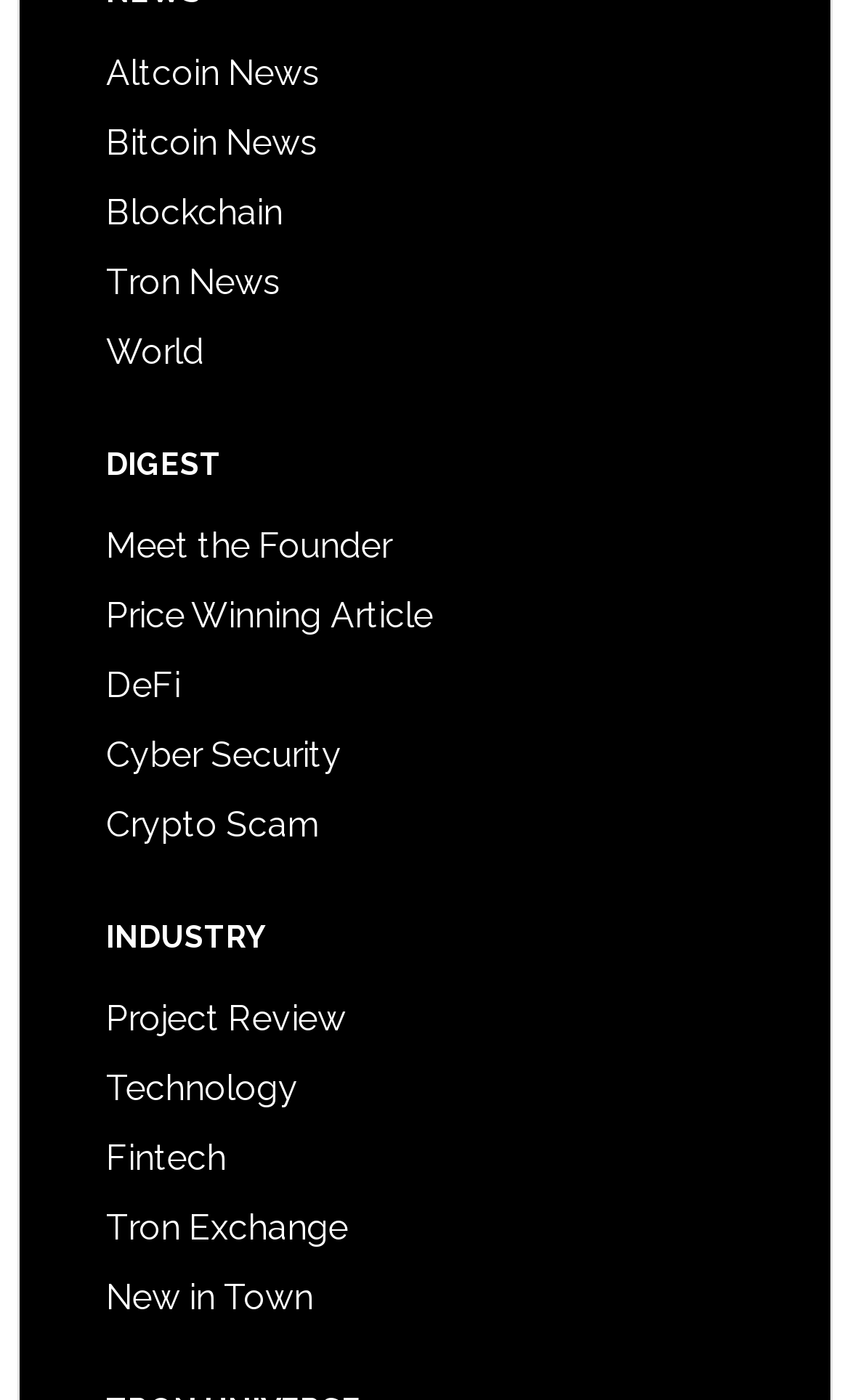Show me the bounding box coordinates of the clickable region to achieve the task as per the instruction: "View Tron Exchange".

[0.125, 0.861, 0.41, 0.891]